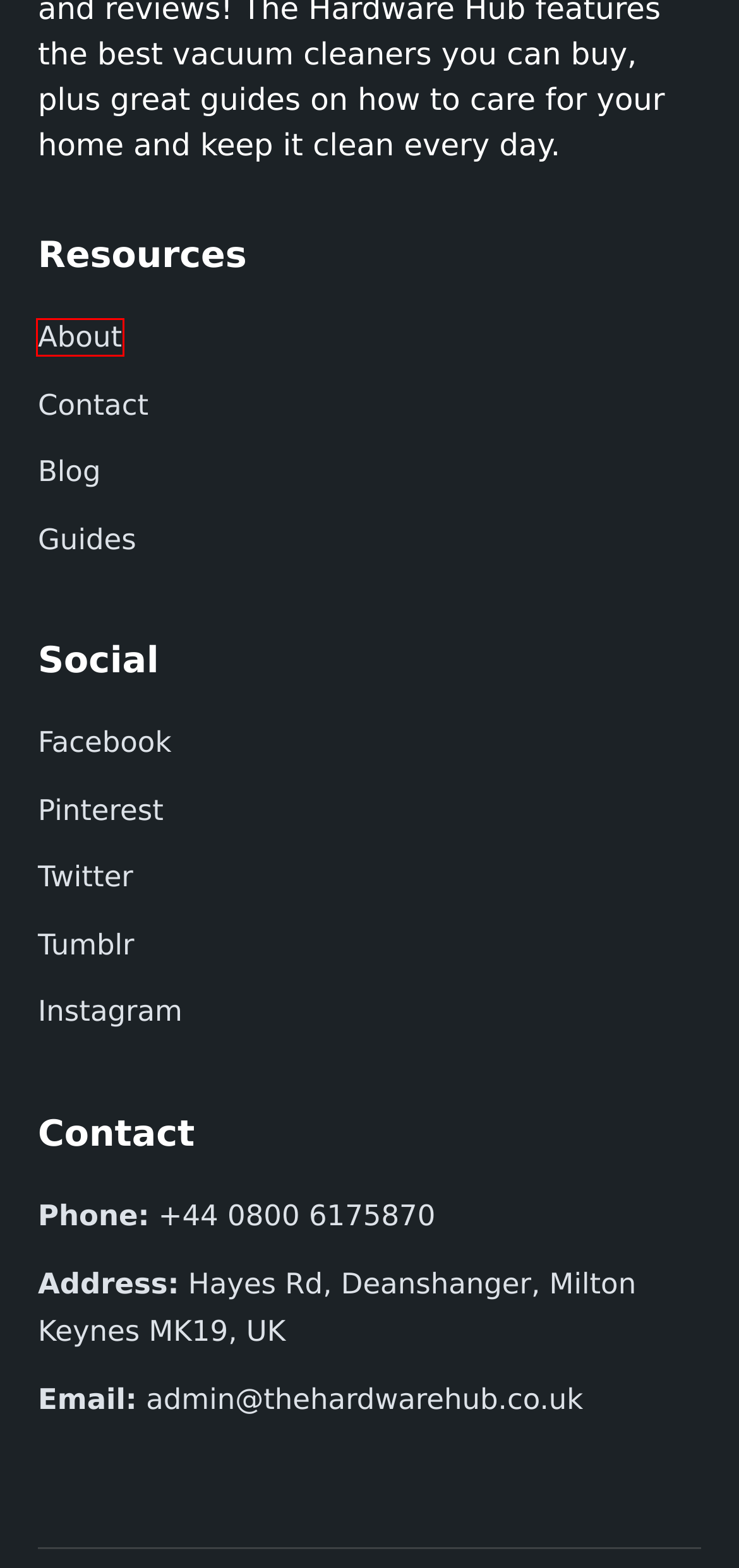You have a screenshot of a webpage where a red bounding box highlights a specific UI element. Identify the description that best matches the resulting webpage after the highlighted element is clicked. The choices are:
A. Katherine Frame - The Hardware Hub (.co.uk)
B. About The Hardware Hub
C. Blog - The Hardware Hub (.co.uk)
D. Privacy Policy - The Hardware Hub (.co.uk)
E. How to Repair & Fix Vacuum Cleaner Power Cord (6 Steps)
F. Contact The Hardware Hub
G. Vacuum Cleaner Attachments Explained! [2022 Guide]
H. How to Fix a Vacuum Brush Roller? Solved with Steps!

B